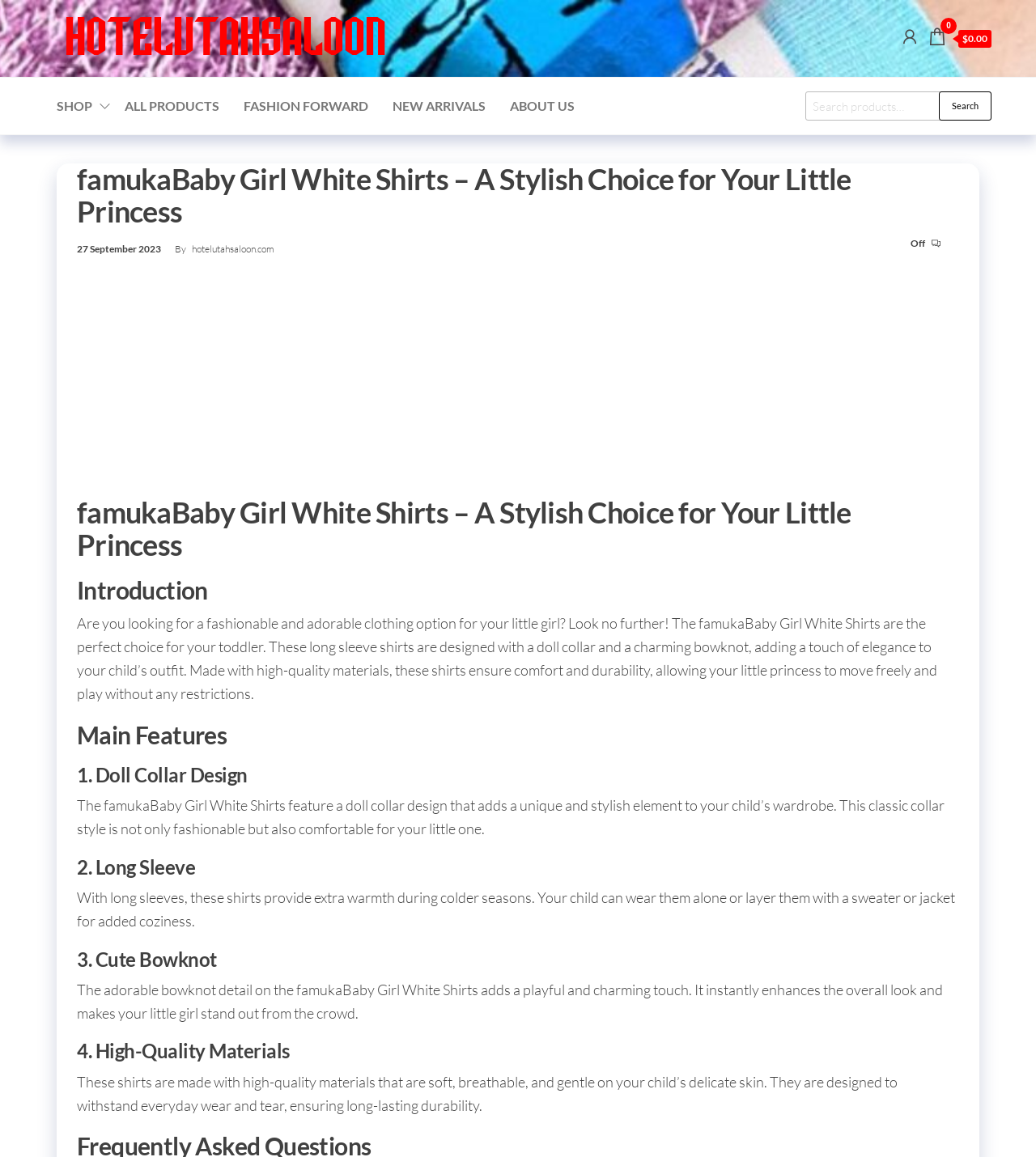Please determine the bounding box coordinates of the element's region to click in order to carry out the following instruction: "View ALL PRODUCTS". The coordinates should be four float numbers between 0 and 1, i.e., [left, top, right, bottom].

[0.109, 0.074, 0.223, 0.109]